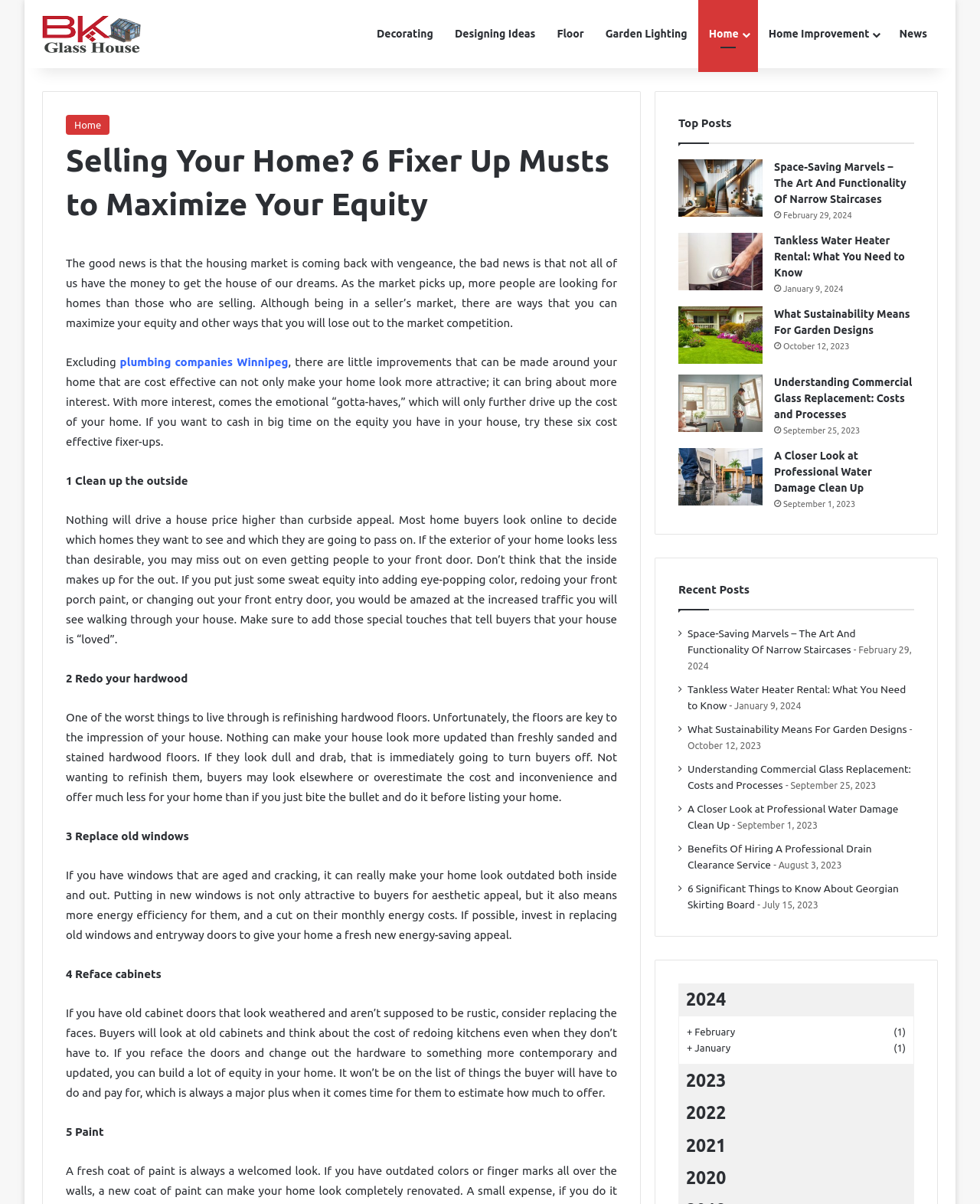Please give a concise answer to this question using a single word or phrase: 
How many years are listed in the archive section?

5